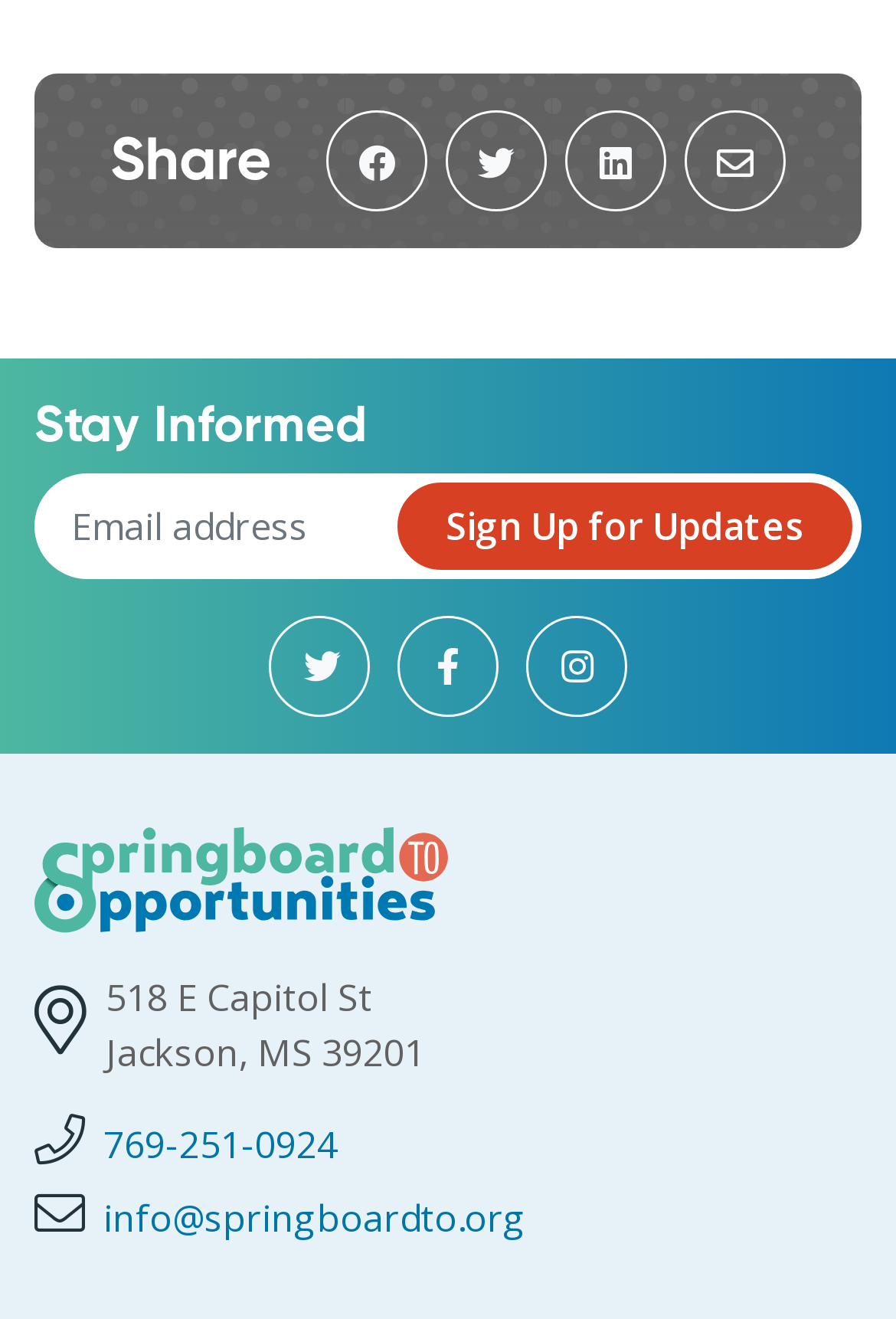Give a one-word or one-phrase response to the question: 
What social media platforms are linked on the webpage?

Twitter, Facebook, Instagram